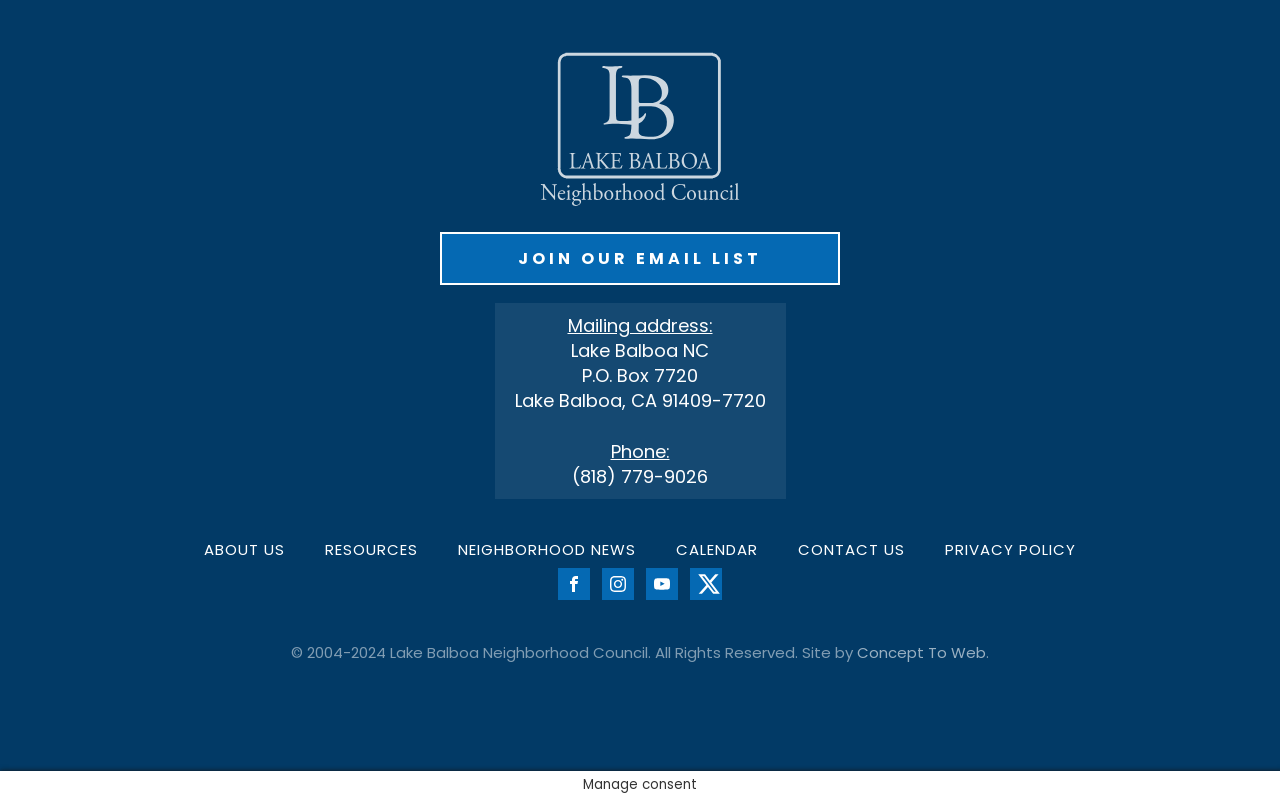Locate the bounding box coordinates of the region to be clicked to comply with the following instruction: "Visit the ABOUT US page". The coordinates must be four float numbers between 0 and 1, in the form [left, top, right, bottom].

[0.144, 0.665, 0.238, 0.711]